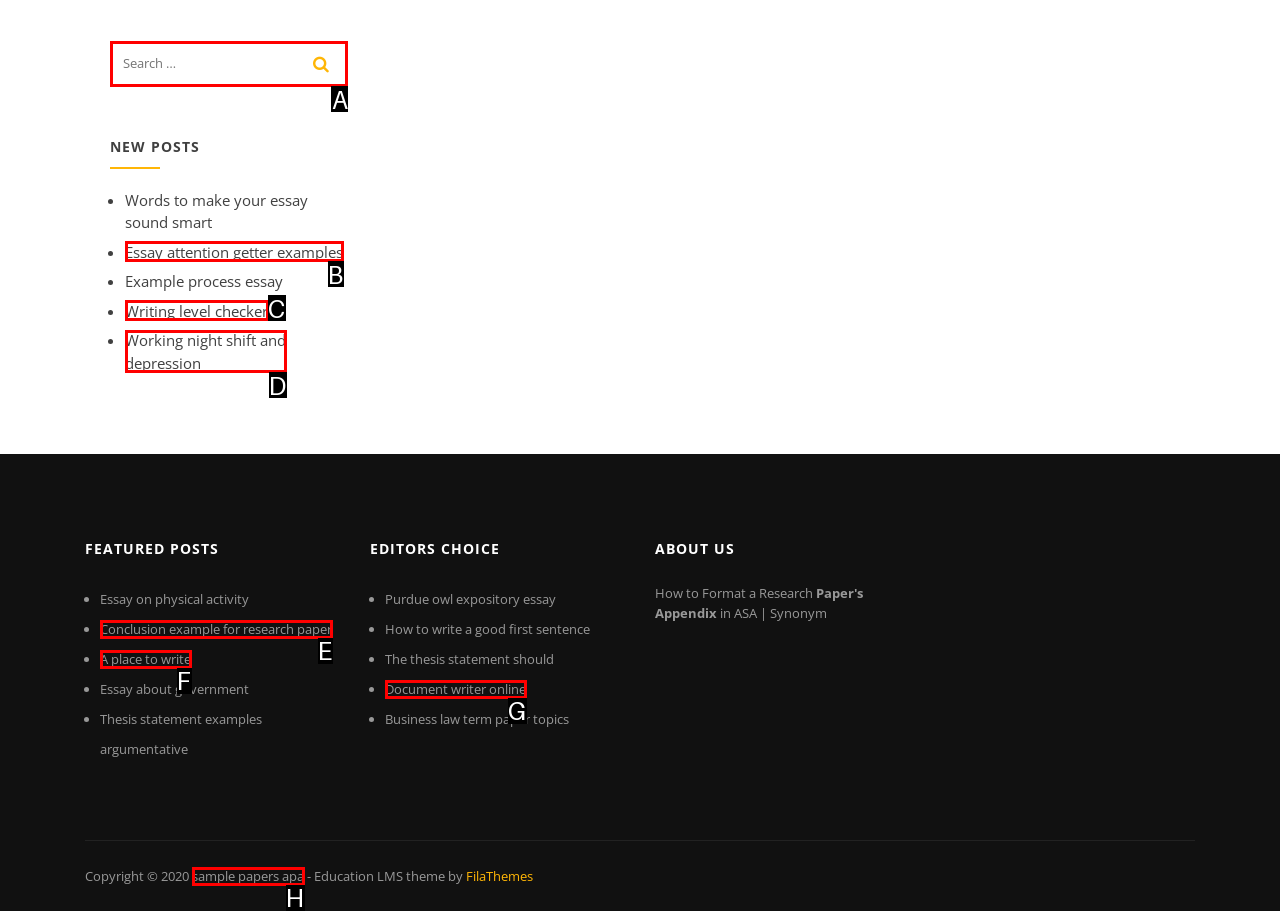Select the correct option based on the description: name="s" placeholder="Search …"
Answer directly with the option’s letter.

A